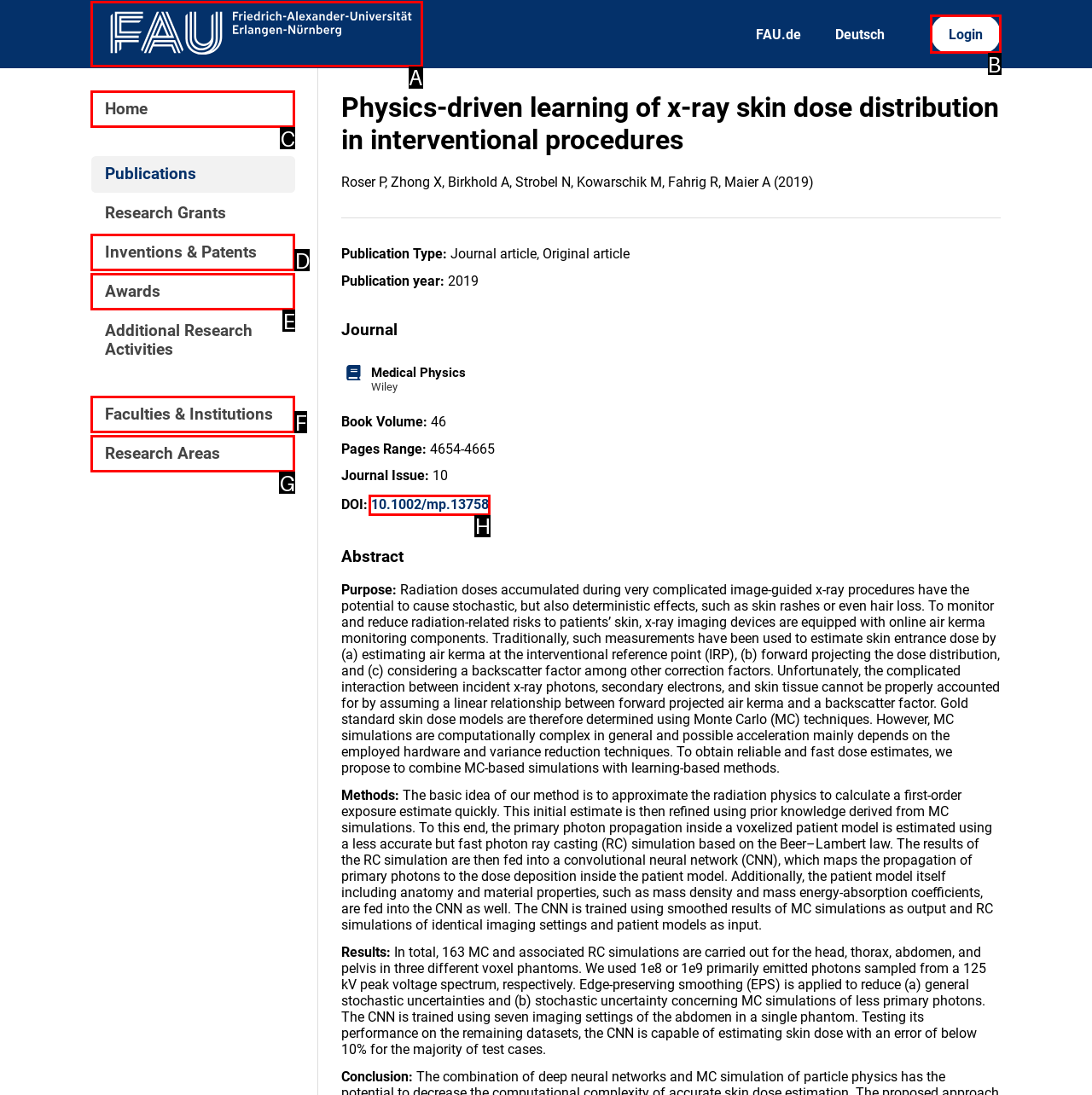Choose the UI element you need to click to carry out the task: Click the FAU-Logo link.
Respond with the corresponding option's letter.

A